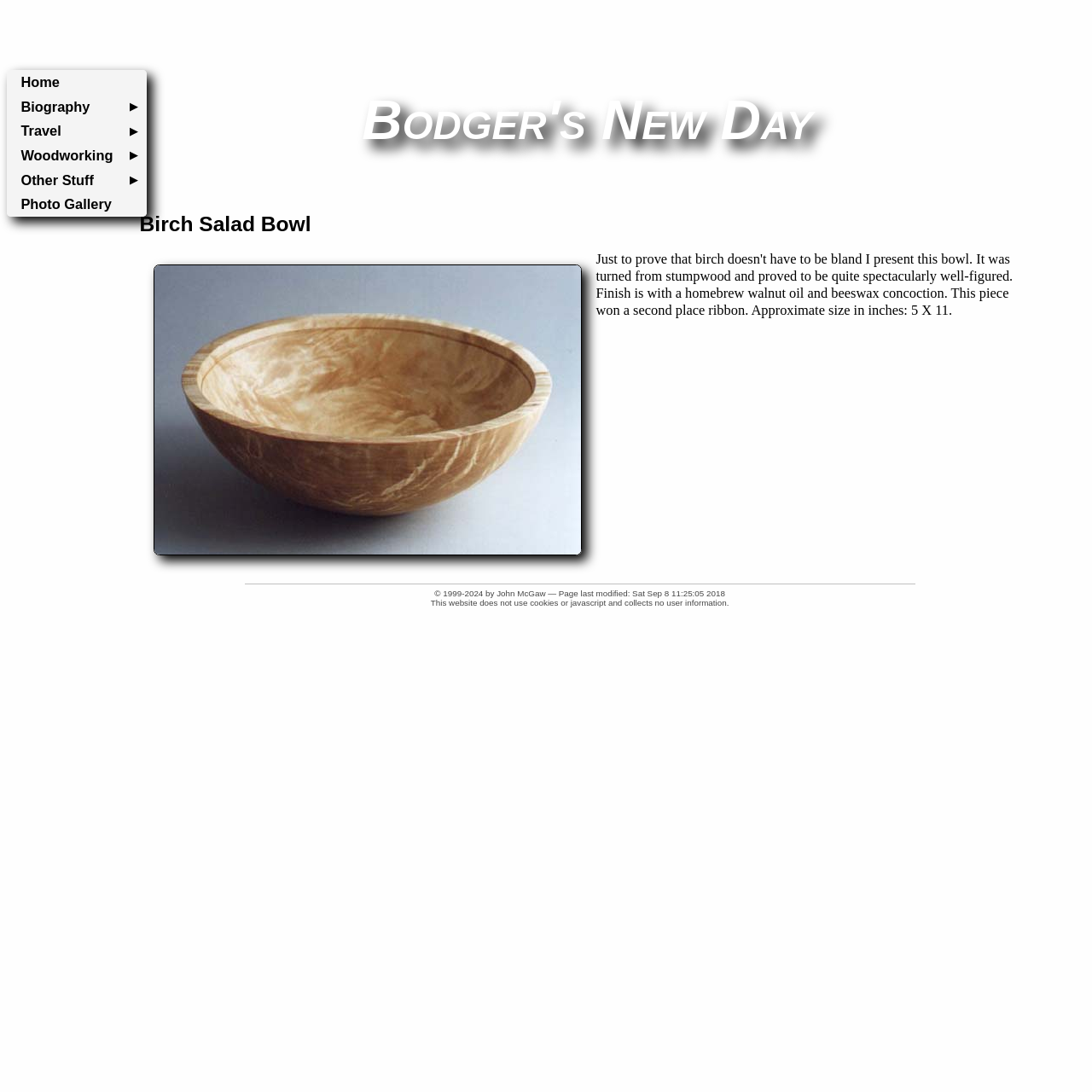Locate the heading on the webpage and return its text.

Birch Salad Bowl